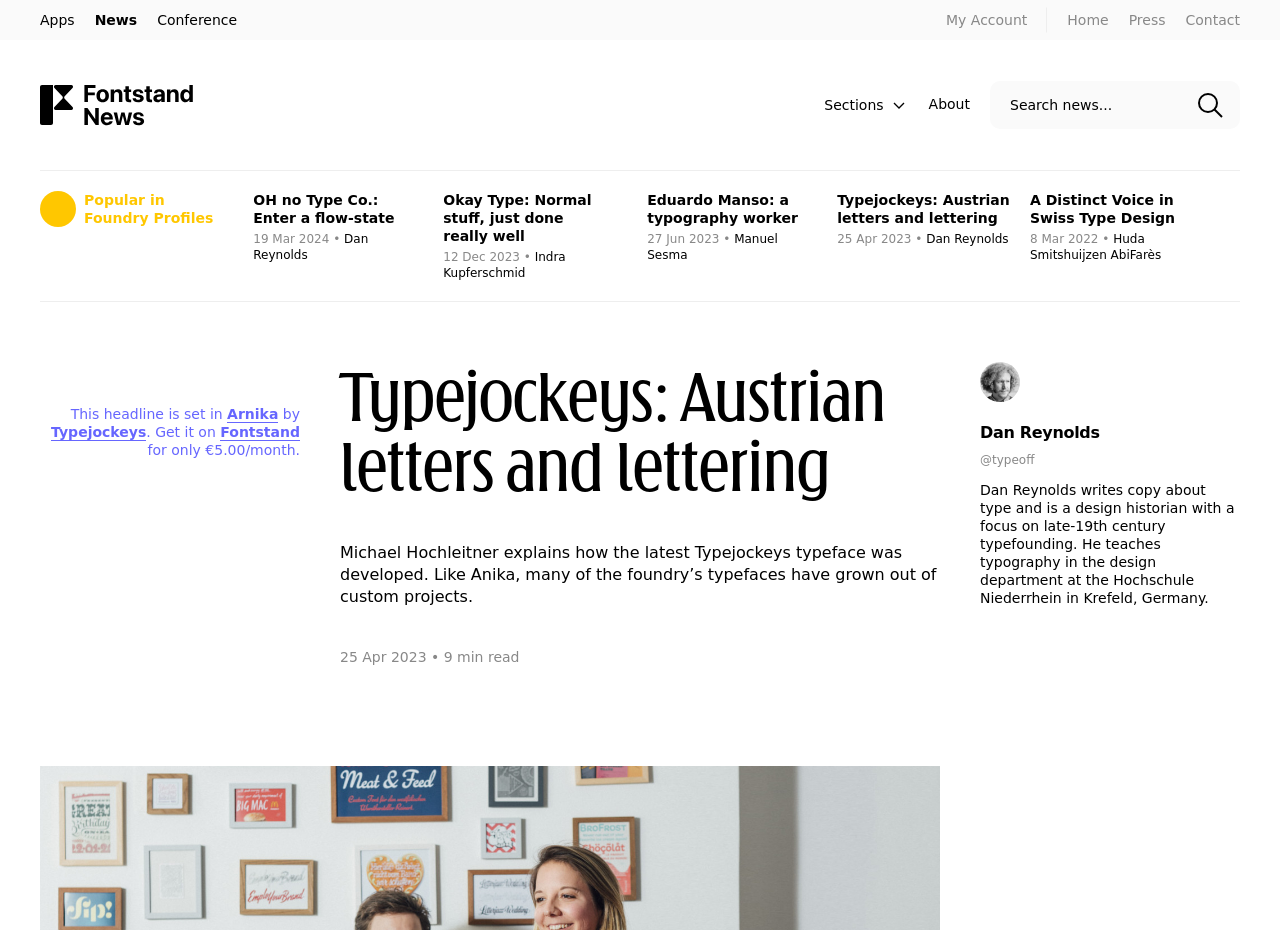Answer the question briefly using a single word or phrase: 
Who is the author of the article?

Dan Reynolds